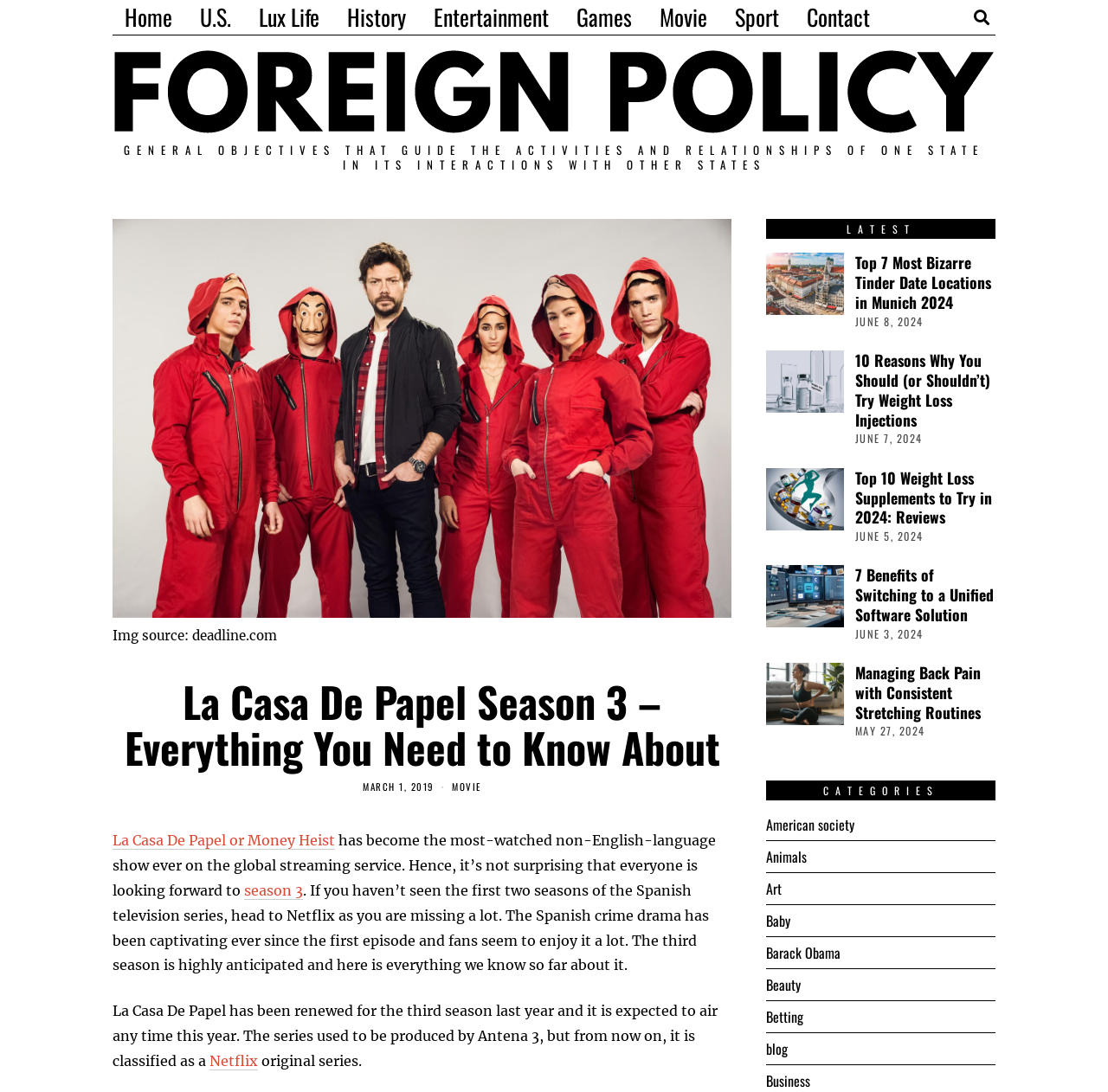How many categories are listed on the webpage?
Answer the question based on the image using a single word or a brief phrase.

At least 11